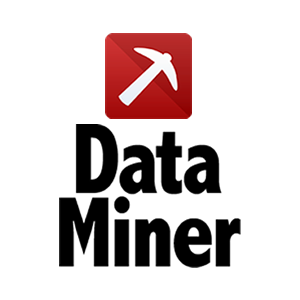Give a one-word or short phrase answer to the question: 
What is the shape of the icon above the text?

Red square